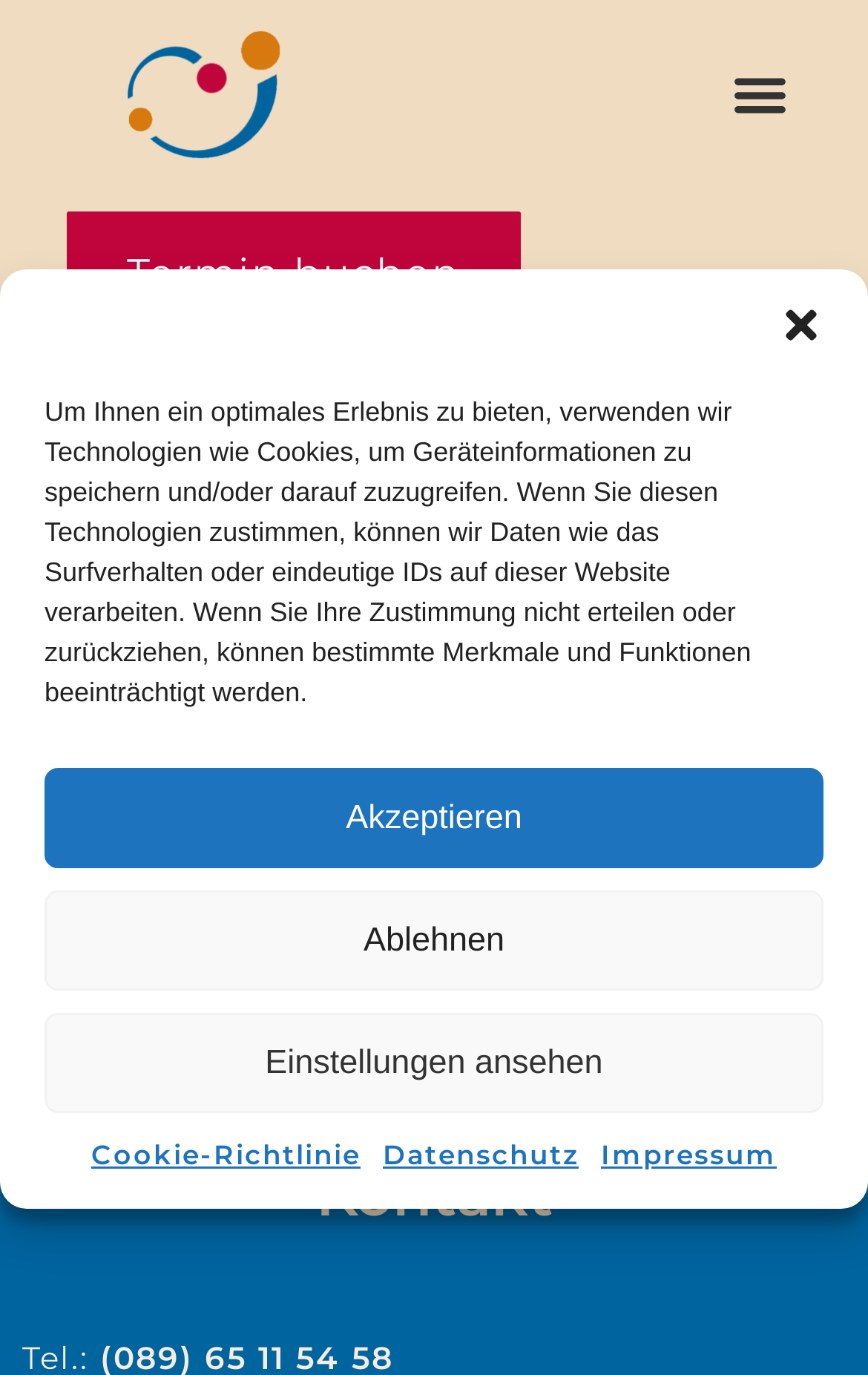Could you specify the bounding box coordinates for the clickable section to complete the following instruction: "Visit the website of Webschmiede Schmidt"?

[0.419, 0.75, 0.909, 0.779]